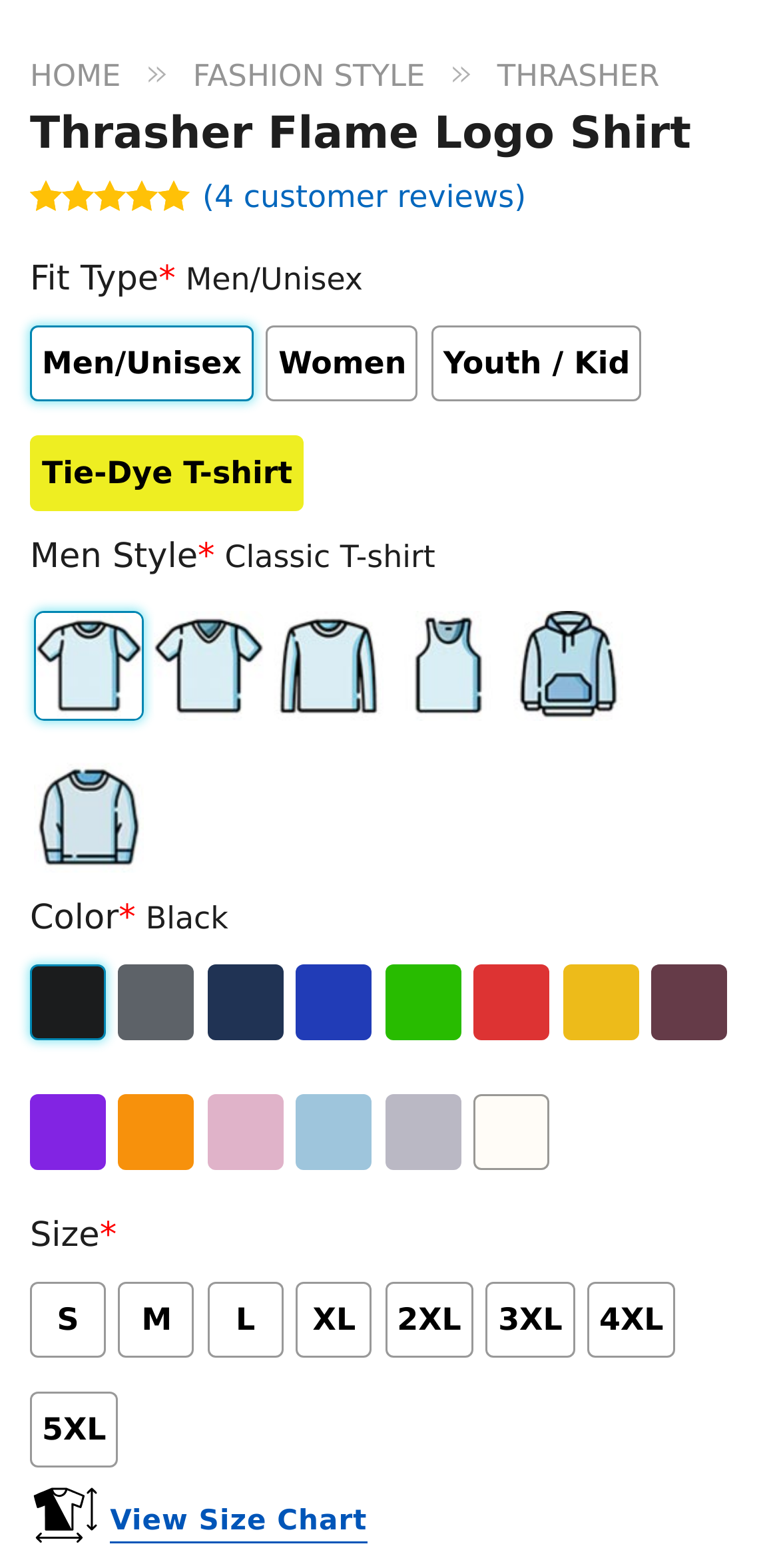Please give a short response to the question using one word or a phrase:
What is the rating of the Thrasher Flame Logo Shirt?

5.00 out of 5